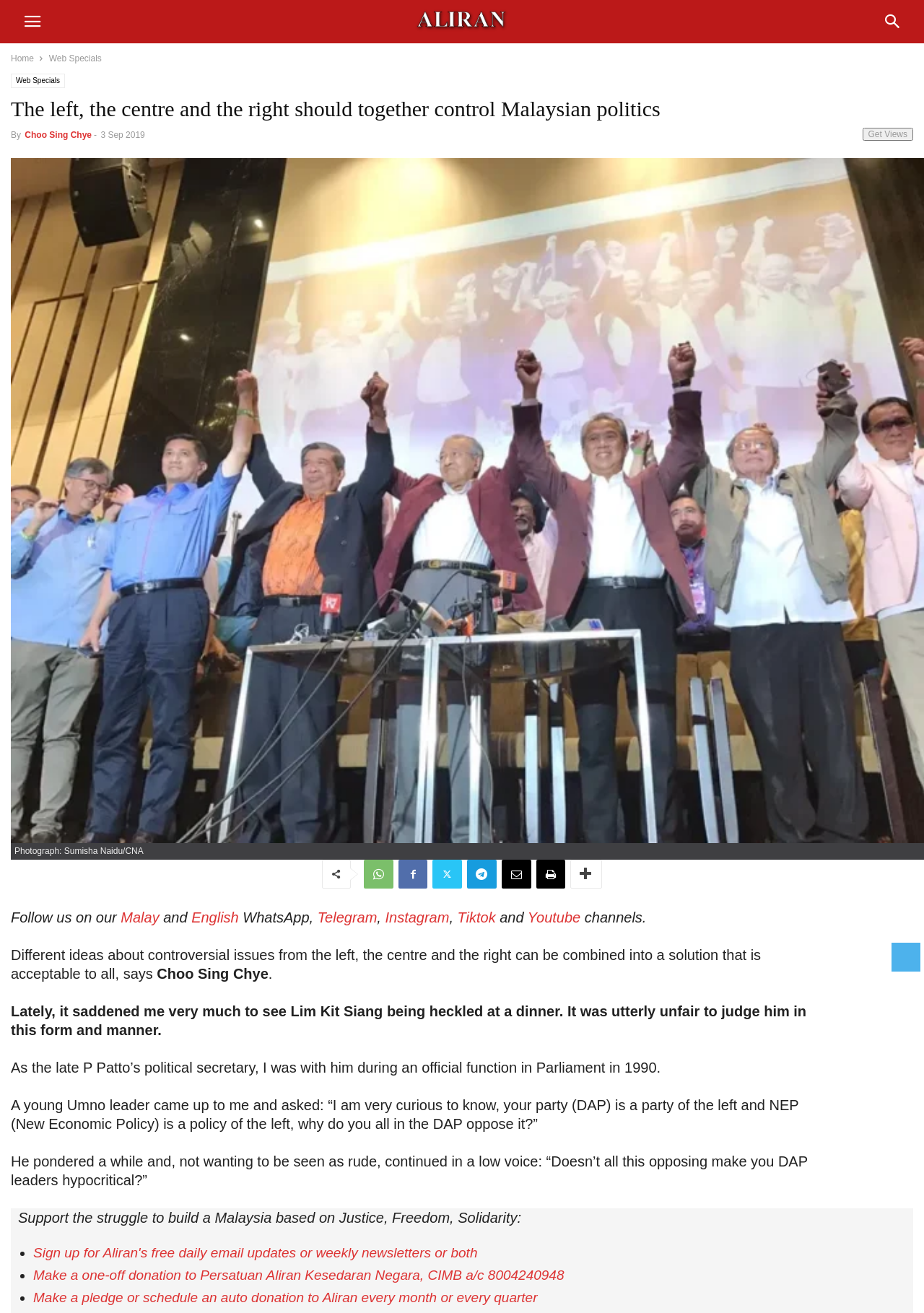What is the topic of the article?
Please use the image to provide a one-word or short phrase answer.

Malaysian politics